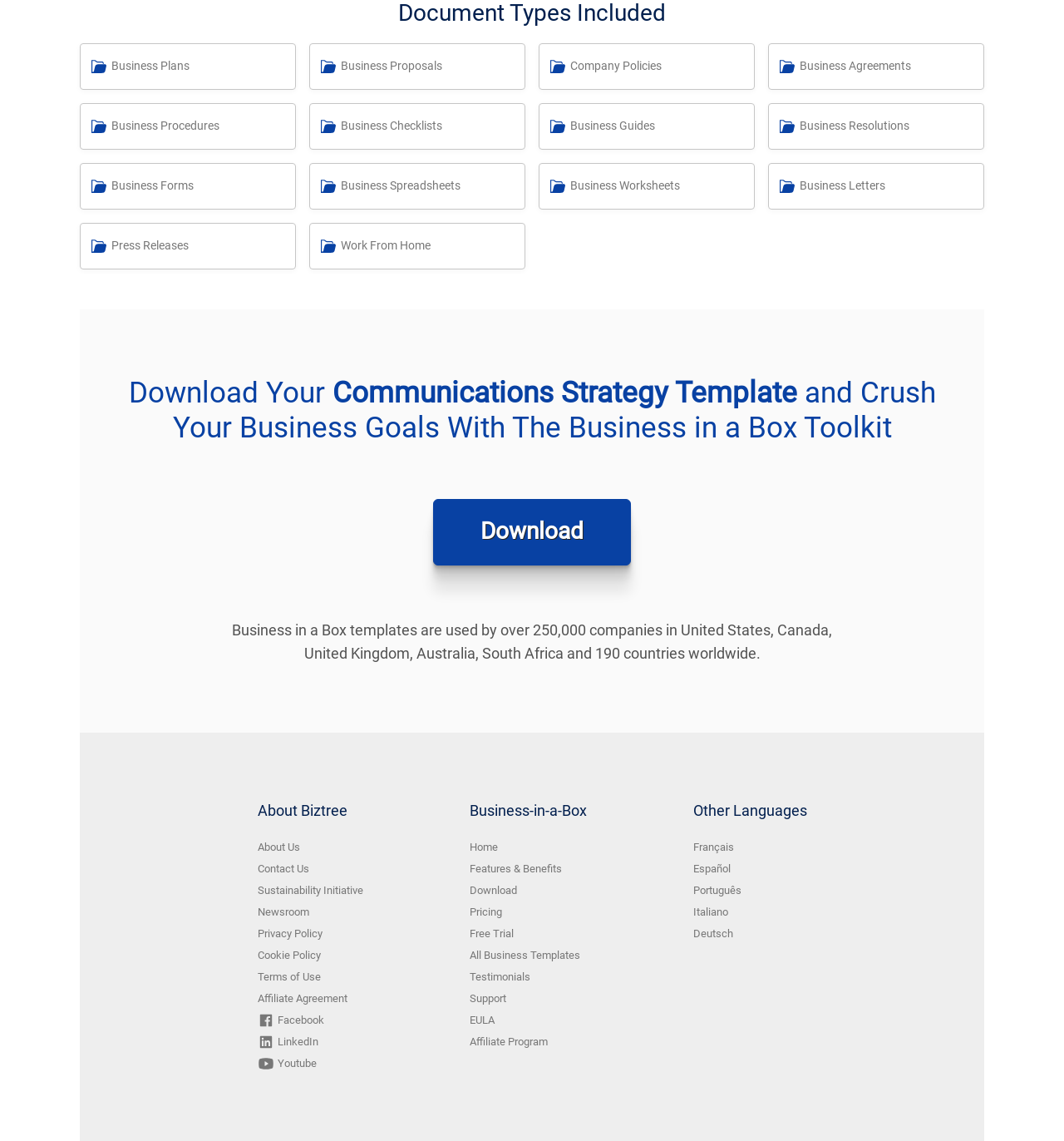How many countries use Business in a Box templates?
Provide a well-explained and detailed answer to the question.

The number of countries that use Business in a Box templates can be found in the static text element 'Business in a Box templates are used by over 250,000 companies in United States, Canada, United Kingdom, Australia, South Africa and 190 countries worldwide.' which is located in the middle of the webpage.